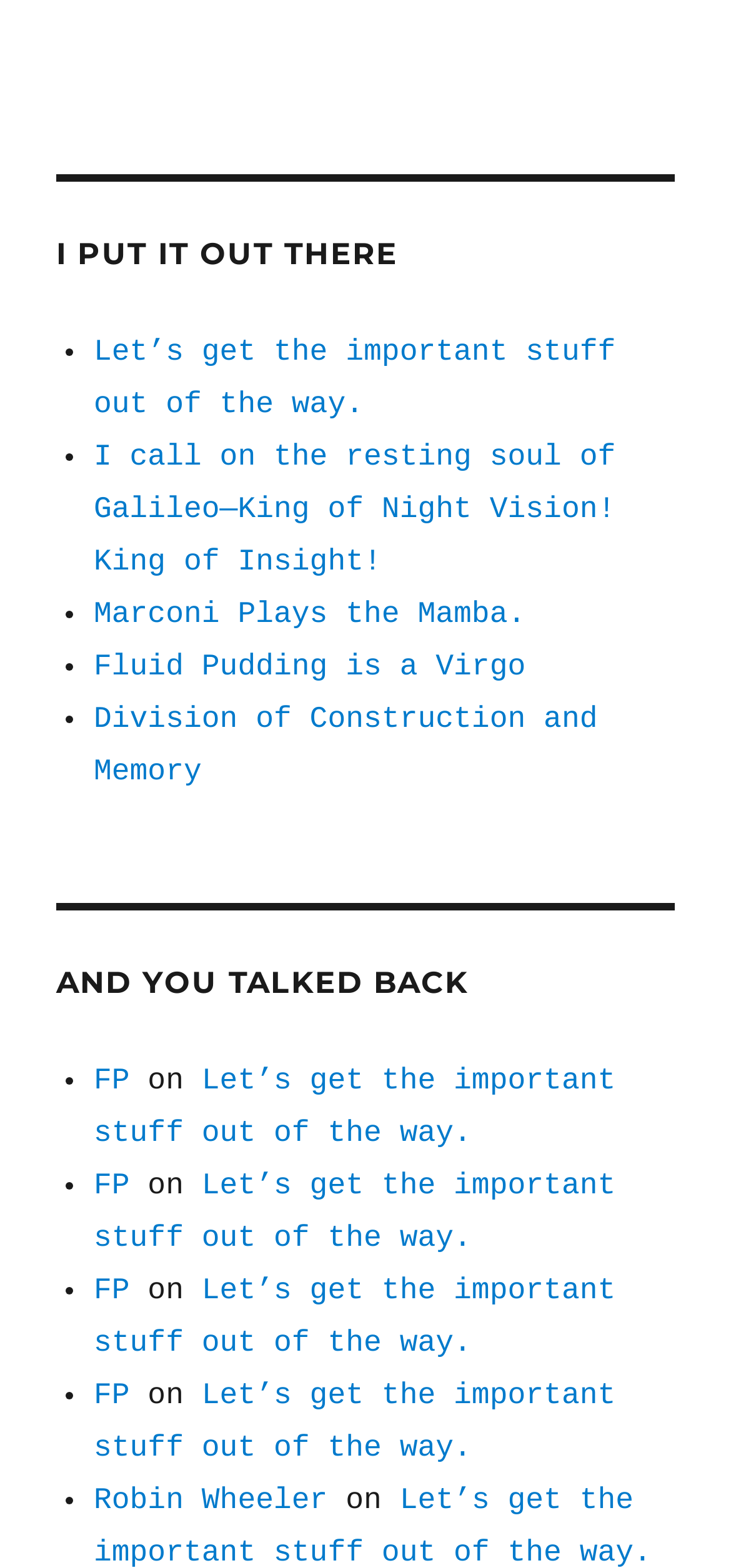Determine the bounding box coordinates of the clickable element necessary to fulfill the instruction: "Click on 'Marconi Plays the Mamba.'". Provide the coordinates as four float numbers within the 0 to 1 range, i.e., [left, top, right, bottom].

[0.128, 0.381, 0.719, 0.402]